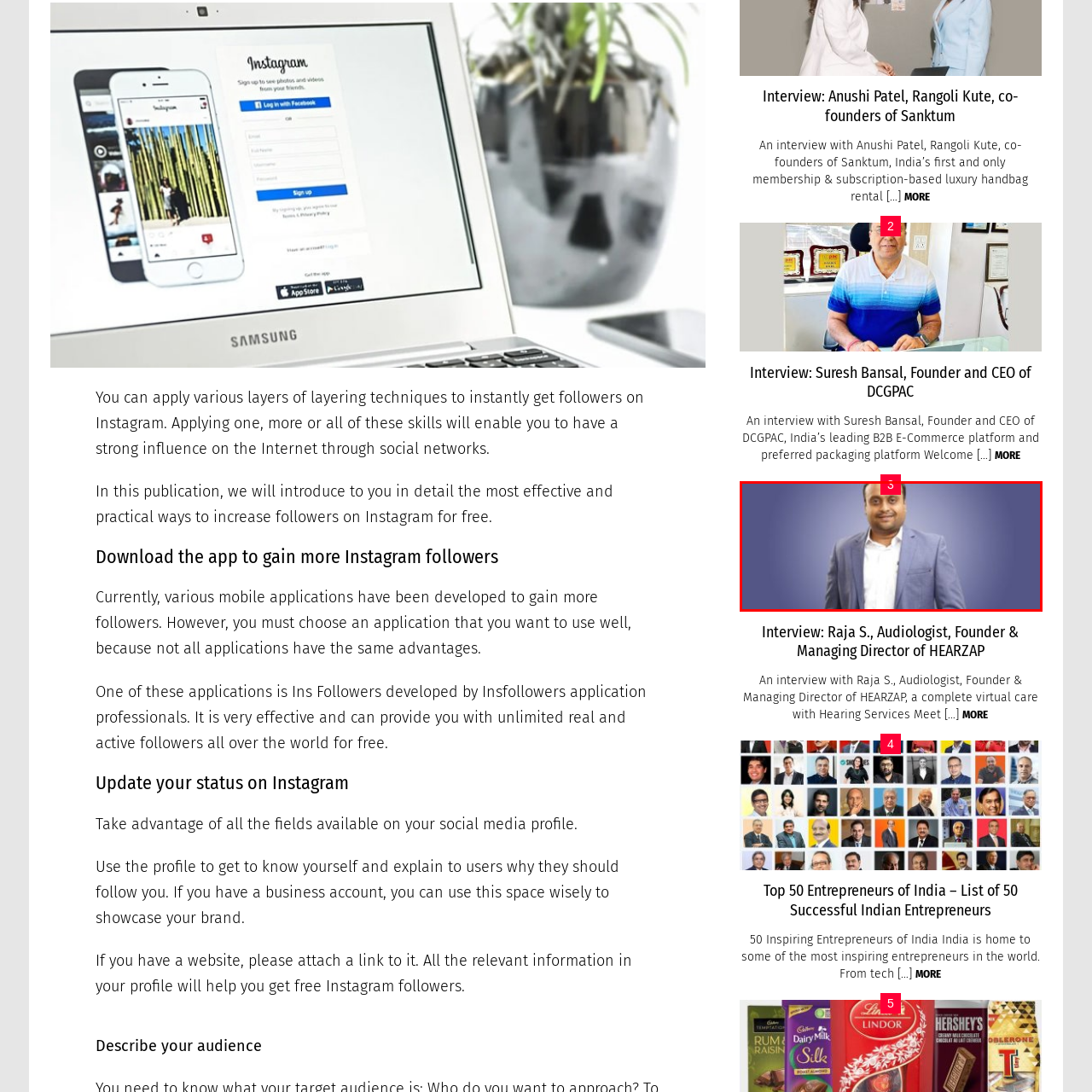What is the color of Raja S.'s shirt?  
Observe the image highlighted by the red bounding box and supply a detailed response derived from the visual information in the image.

The caption explicitly states that Raja S. is wearing a light-colored shirt under a tailored jacket, which suggests that the shirt is not dark or bold in color.